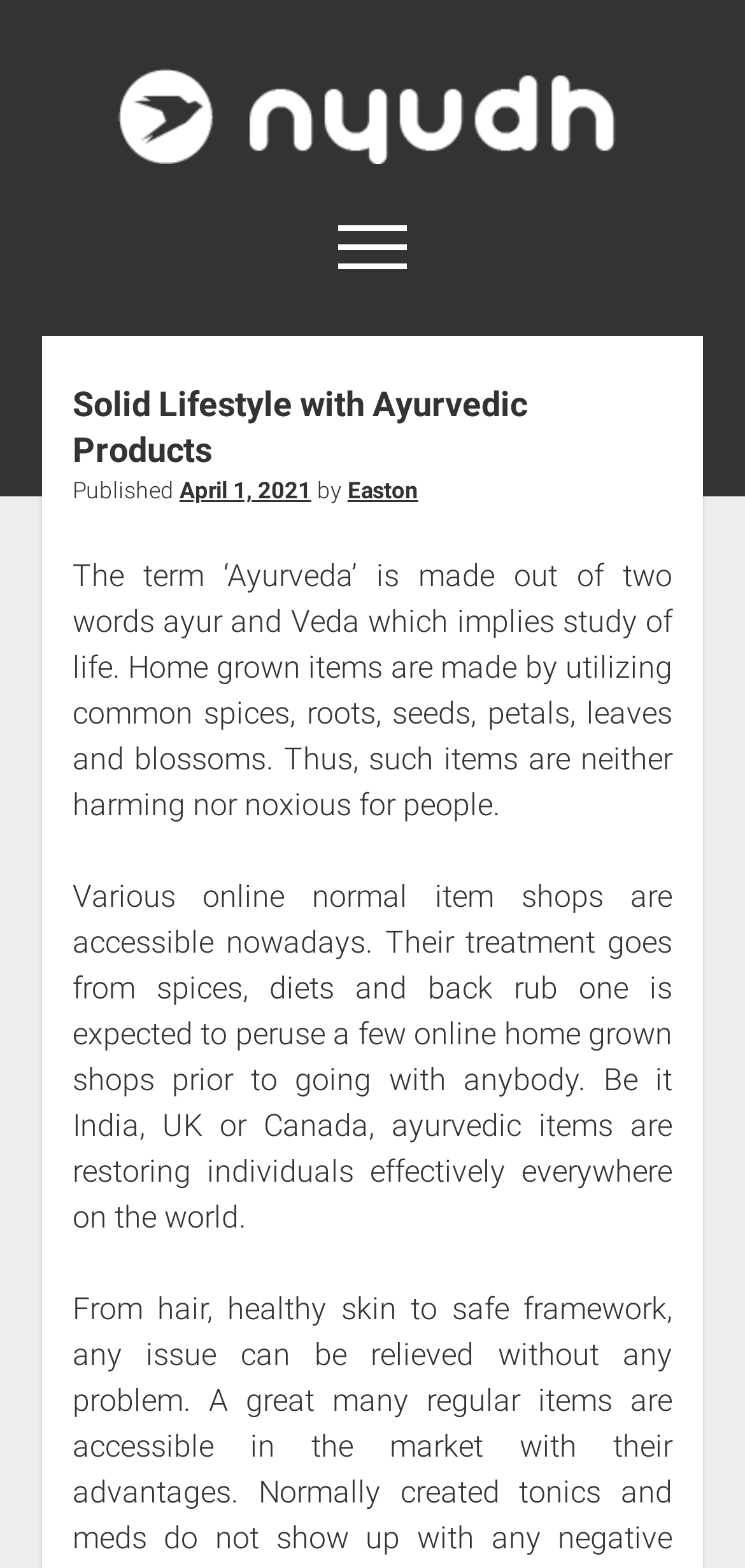Provide a one-word or brief phrase answer to the question:
What are the social media platforms available?

Twitter, Facebook, Instagram